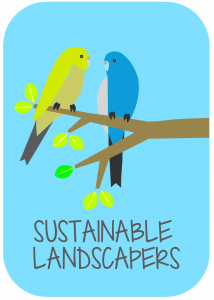Elaborate on all the elements present in the image.

This vibrant logo showcases two stylized birds perched on a branch, symbolizing the theme of sustainability in landscaping. The birds are depicted in bright, cheerful colors—one in a lively yellow and the other in a calming blue—set against a soft blue background that evokes a sense of nature and tranquility. Below the birds, the text "SUSTAINABLE LANDSCAPERS" is presented in a friendly, modern font, reinforcing the environmental focus of the brand. The design emphasizes both aesthetics and the commitment to ecological practices in landscaping, making it an inviting visual for a company dedicated to promoting sustainable gardening and landscaping methods.